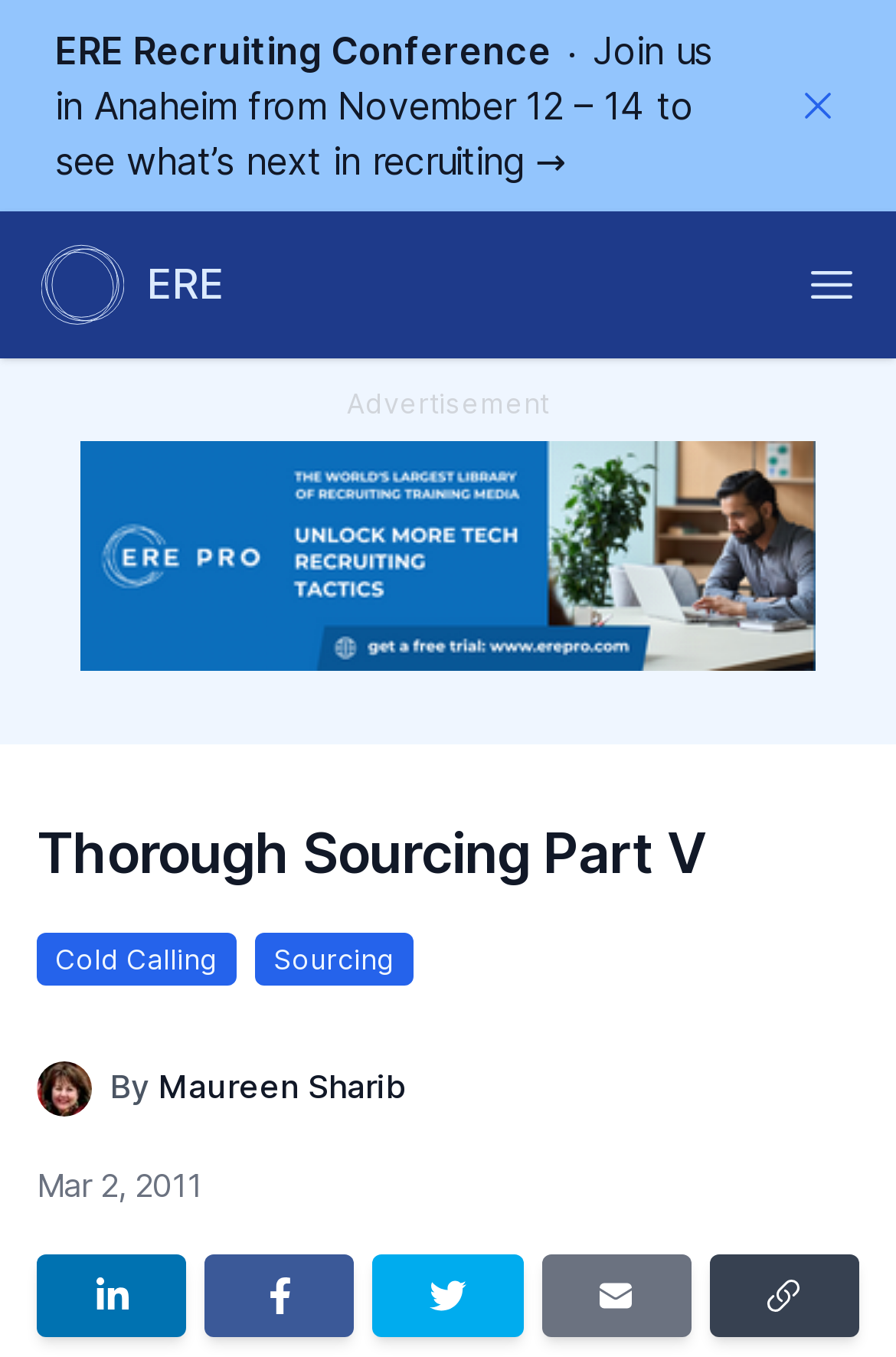Please specify the bounding box coordinates in the format (top-left x, top-left y, bottom-right x, bottom-right y), with all values as floating point numbers between 0 and 1. Identify the bounding box of the UI element described by: Maureen Sharib

[0.177, 0.786, 0.454, 0.814]